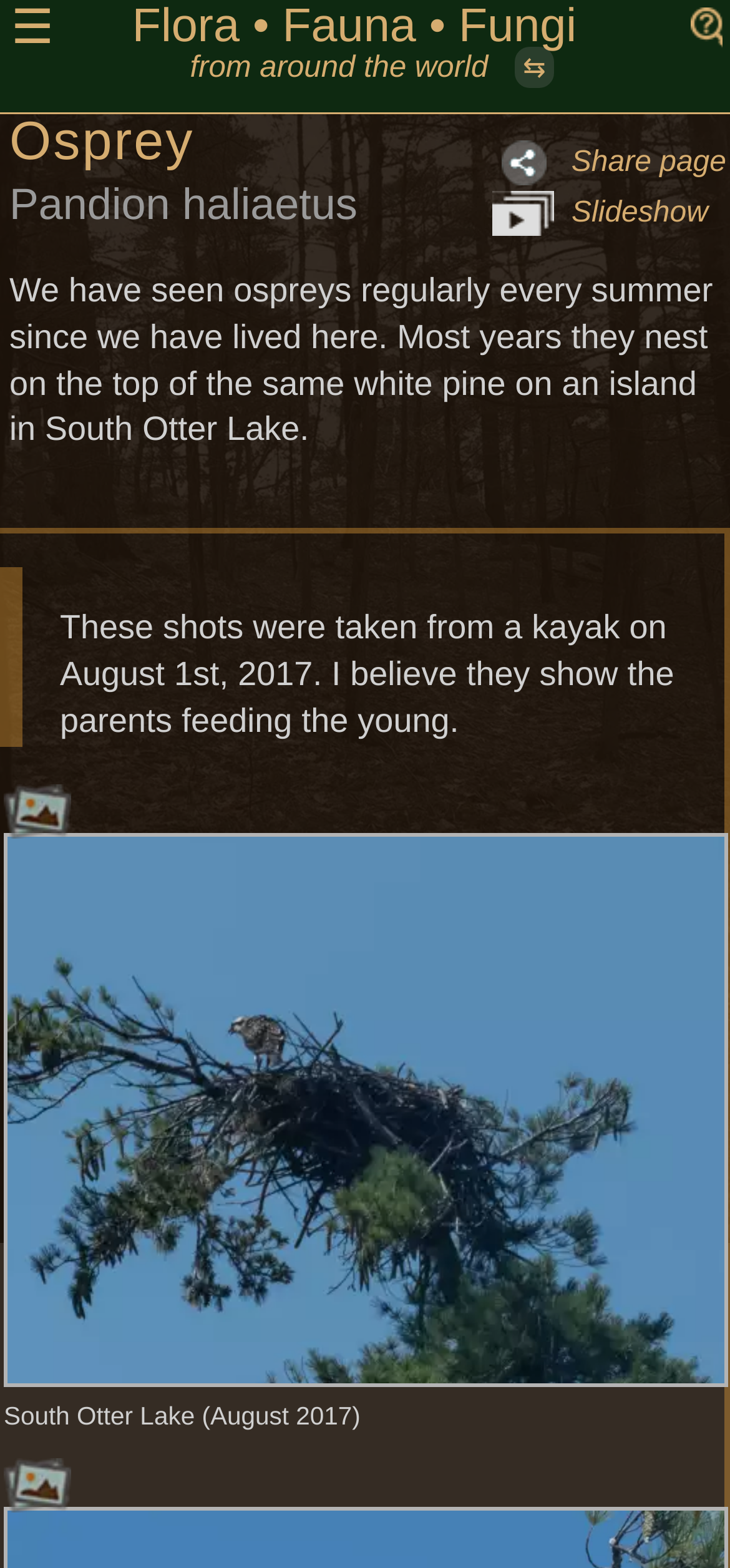Locate the bounding box coordinates of the area you need to click to fulfill this instruction: 'View slideshow'. The coordinates must be in the form of four float numbers ranging from 0 to 1: [left, top, right, bottom].

[0.76, 0.126, 0.97, 0.146]